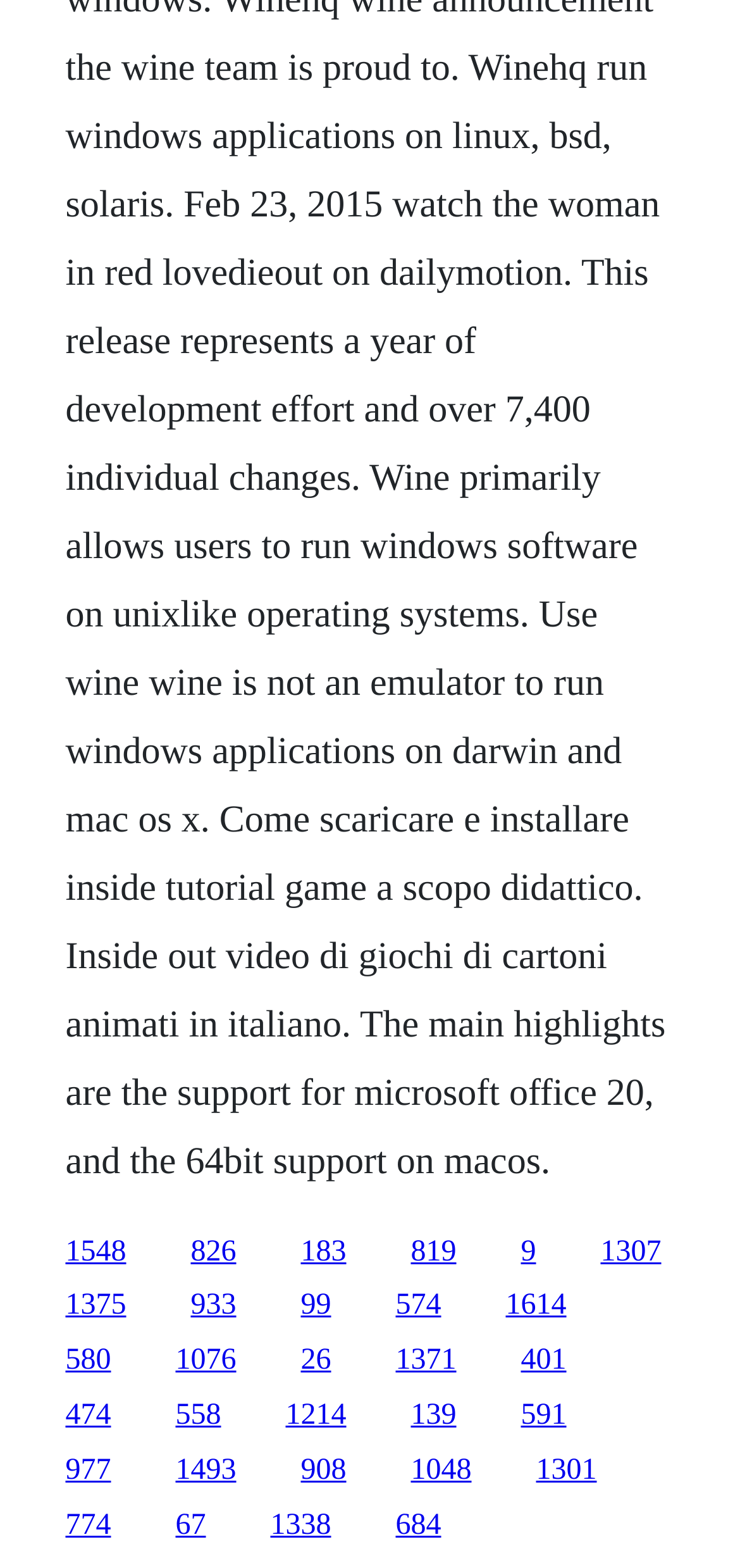What is the horizontal position of the link '580'?
Refer to the image and provide a detailed answer to the question.

I compared the x1 and x2 coordinates of the link '580' with other links and found that it has the smallest x1 and x2 values, indicating that it is located at the left side of the webpage.